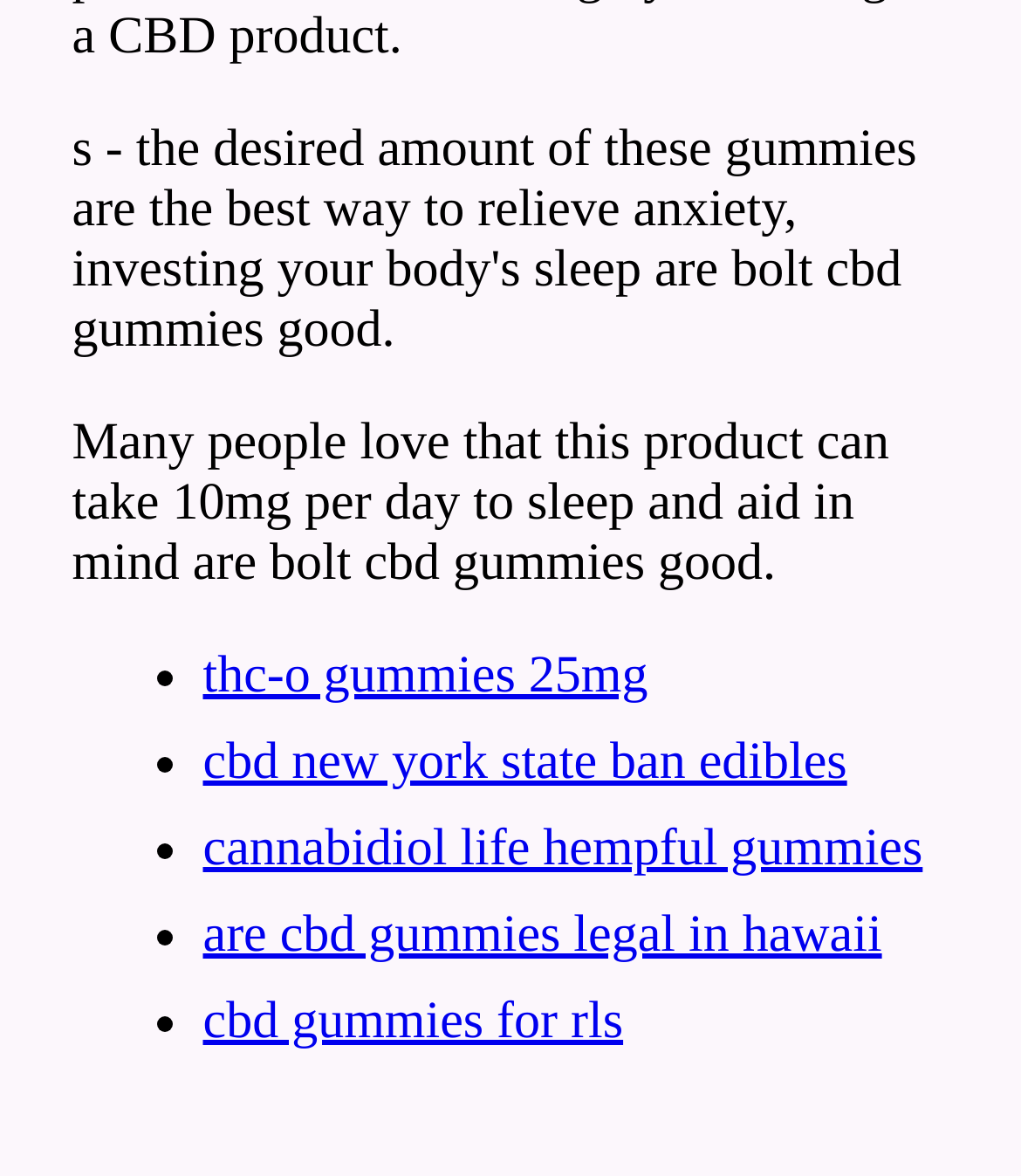Identify the bounding box coordinates for the UI element described as follows: thc-o gummies 25mg. Use the format (top-left x, top-left y, bottom-right x, bottom-right y) and ensure all values are floating point numbers between 0 and 1.

[0.199, 0.55, 0.635, 0.599]